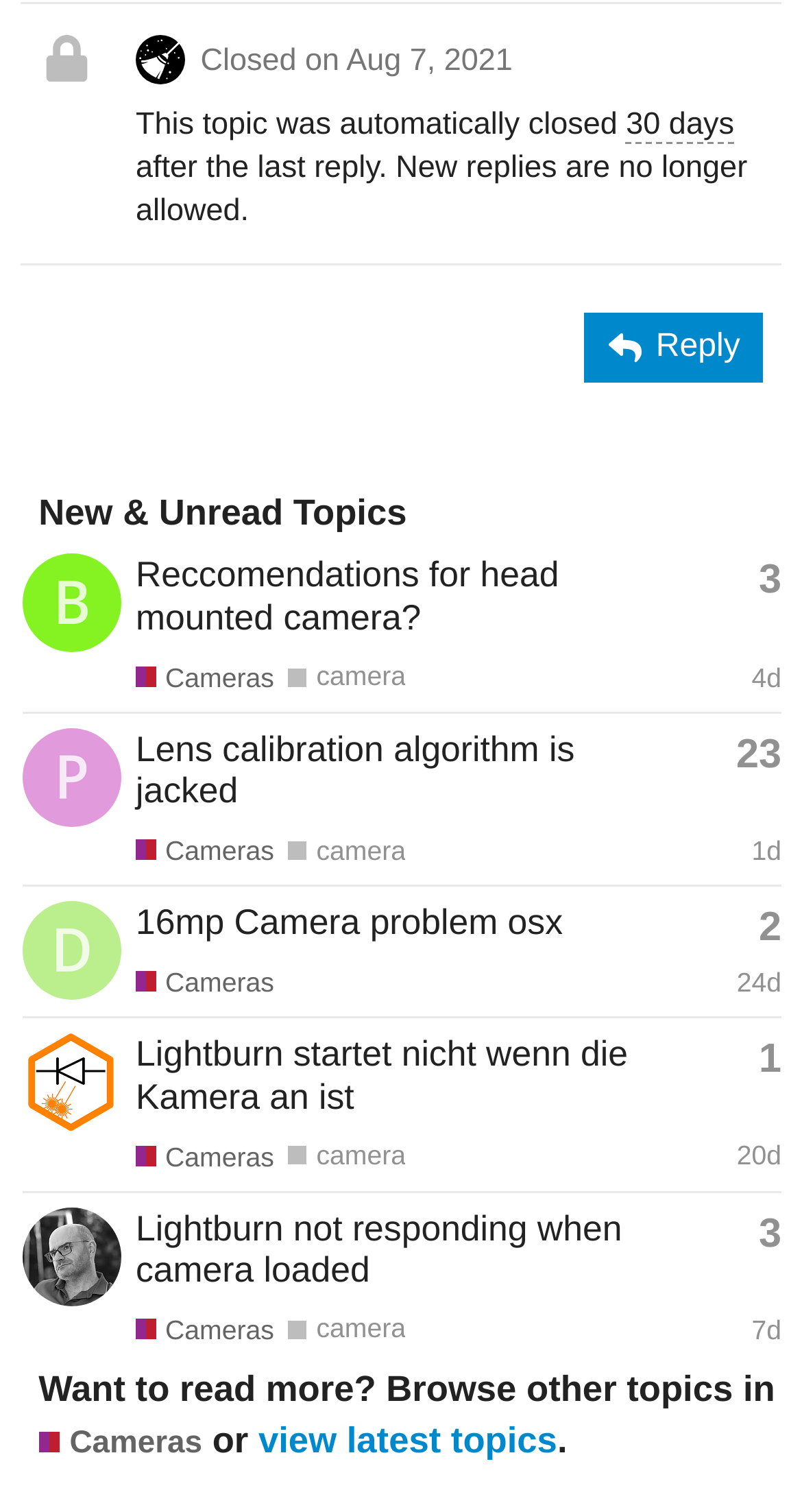Identify the bounding box coordinates of the section that should be clicked to achieve the task described: "View the profile of berainlb".

[0.028, 0.387, 0.151, 0.41]